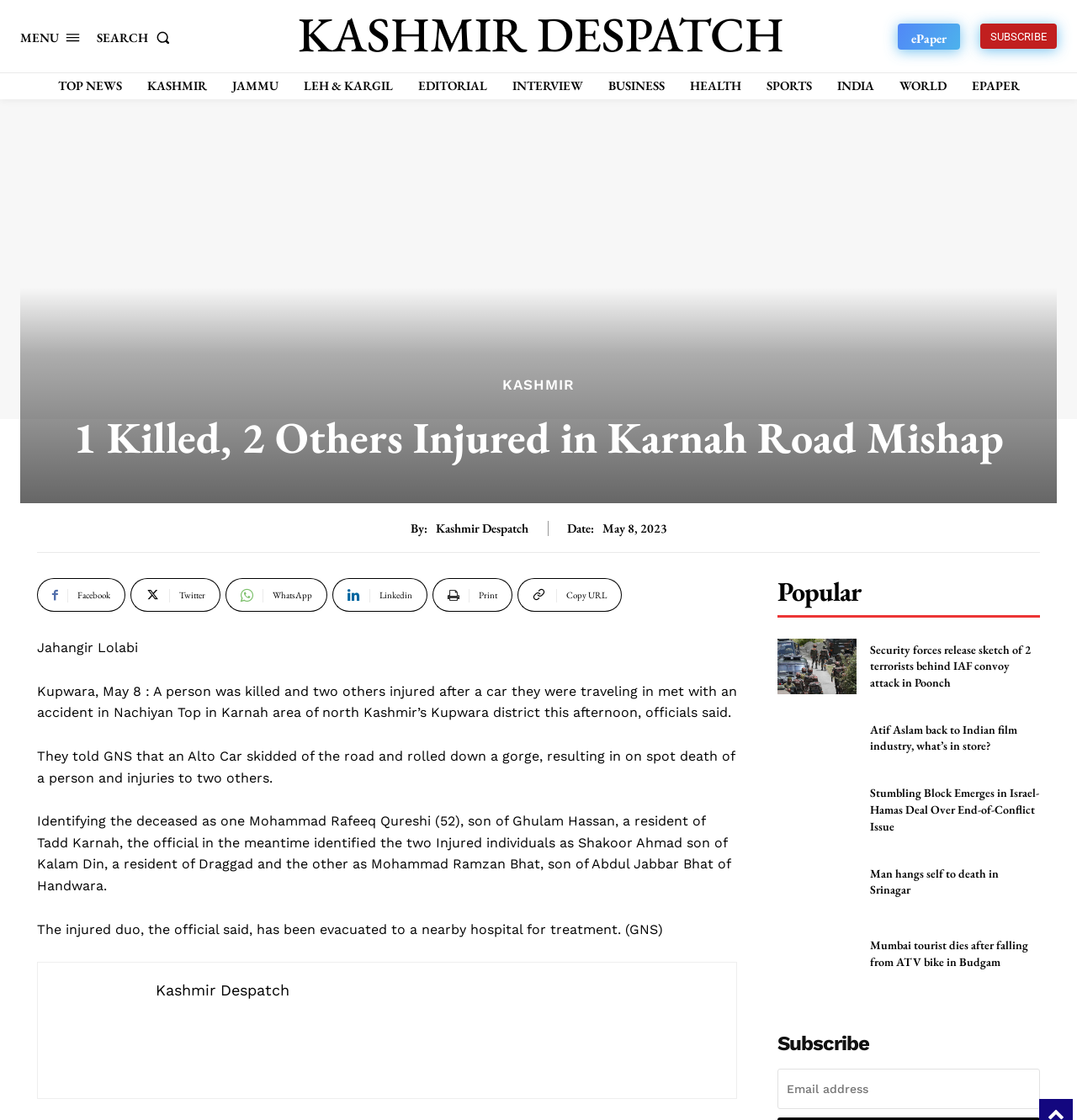Refer to the image and provide an in-depth answer to the question: 
How many people were injured in the accident?

The answer can be found in the article content, where it is mentioned that 'a person was killed and two others injured after a car they were traveling in met with an accident...'.